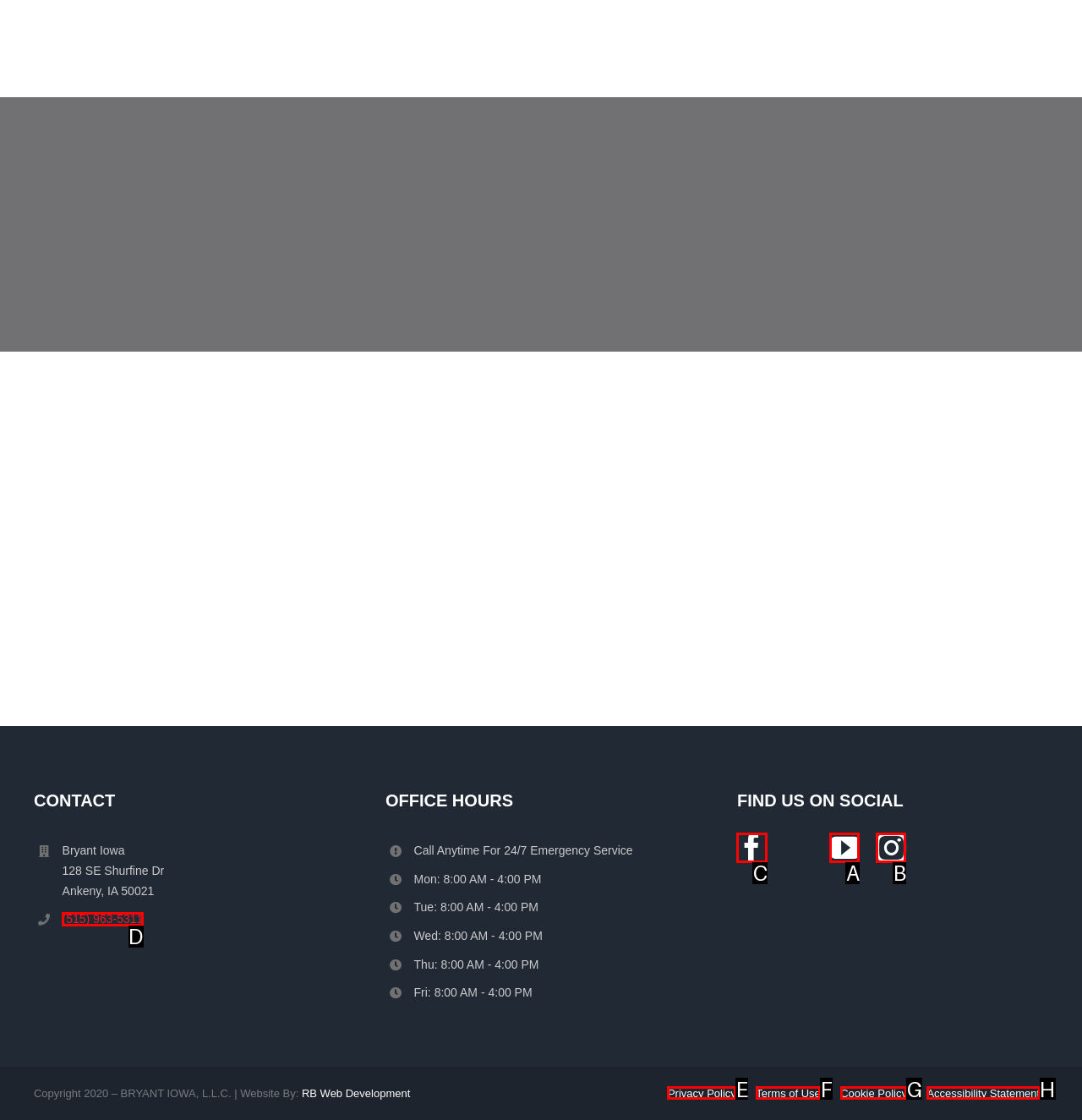For the instruction: Visit the Facebook page, which HTML element should be clicked?
Respond with the letter of the appropriate option from the choices given.

C